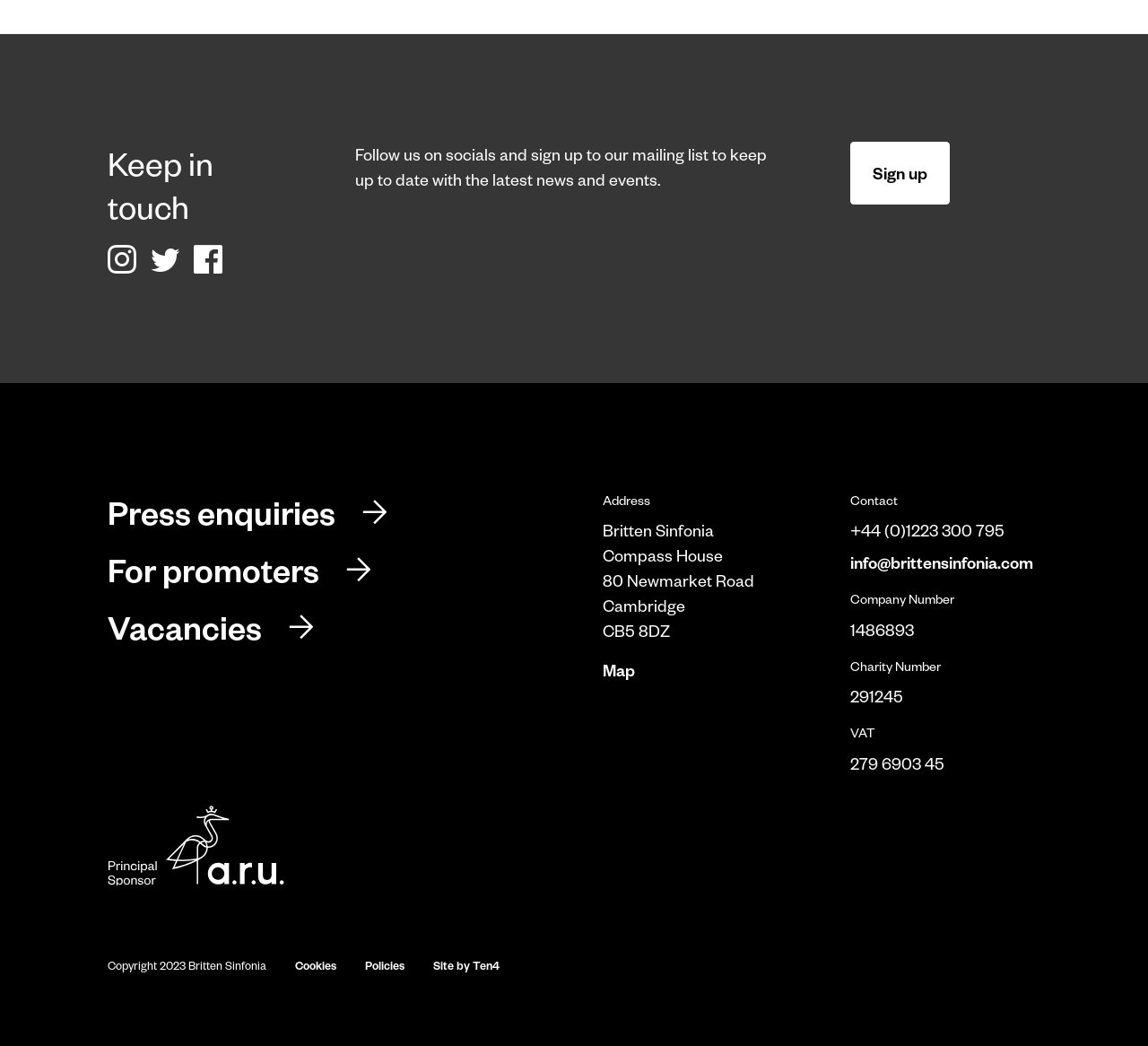Please determine the bounding box coordinates for the element with the description: "Map".

[0.525, 0.631, 0.553, 0.65]